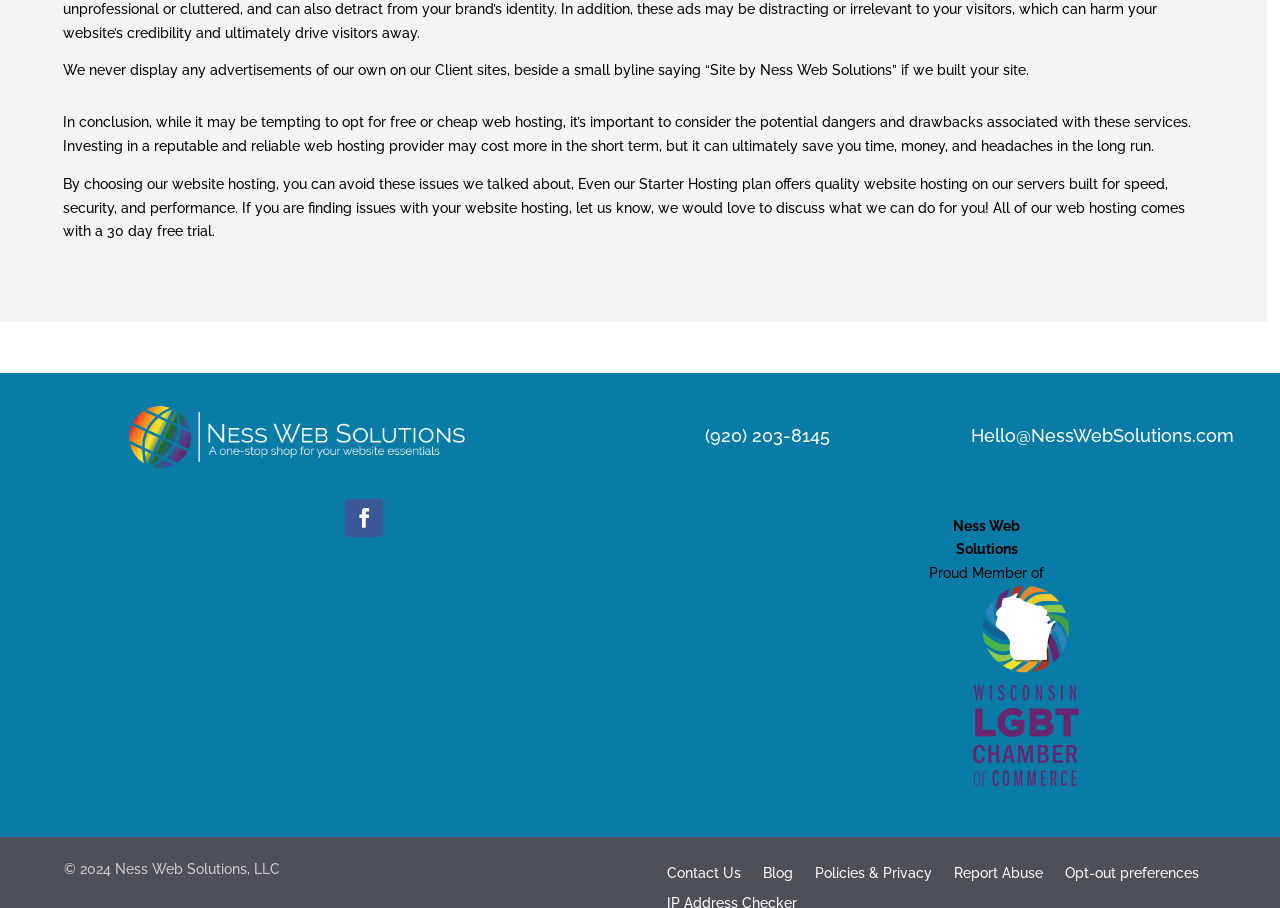Respond to the following question using a concise word or phrase: 
What is the company's website hosting trial period?

30 days